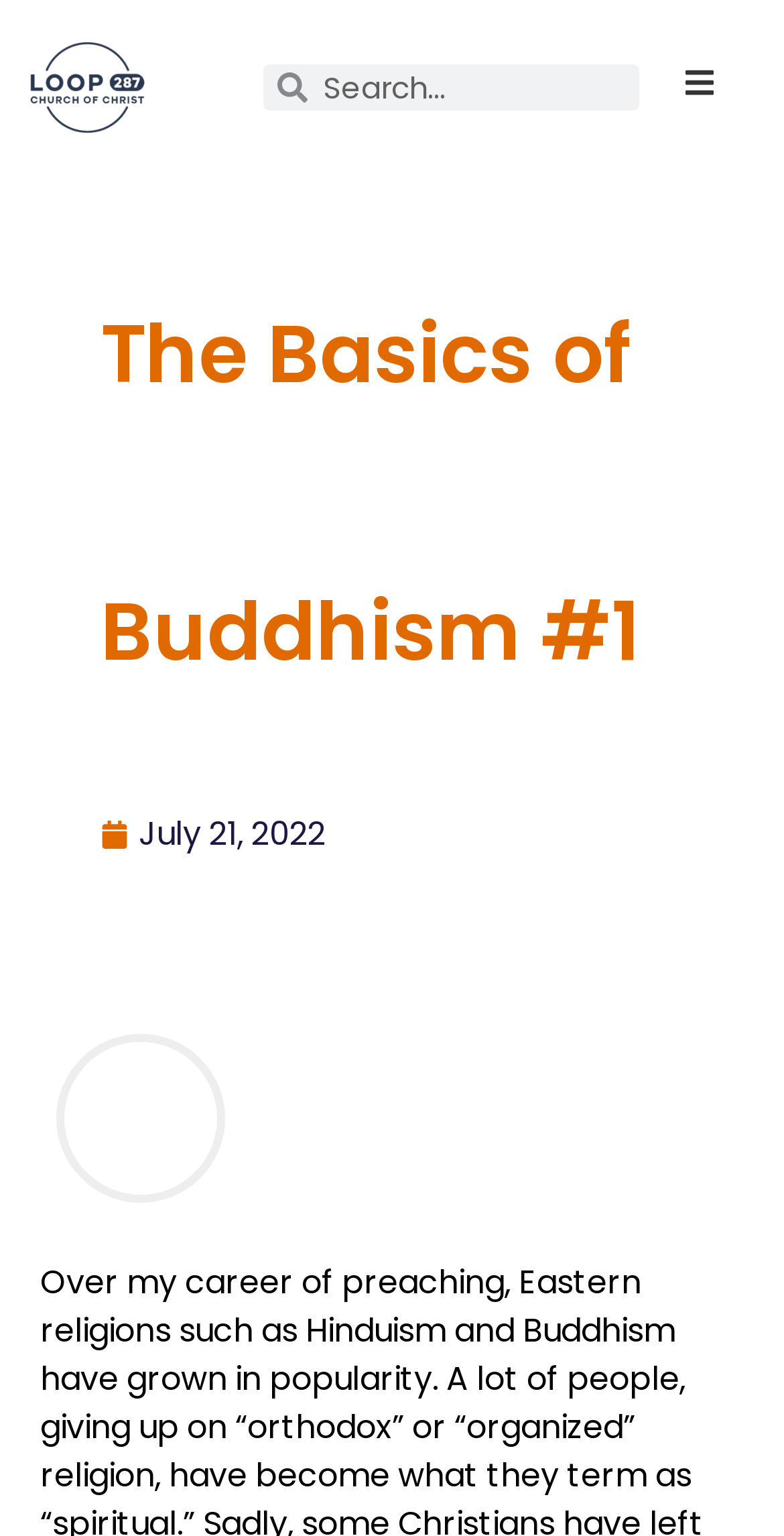How many images are on the webpage?
Based on the screenshot, answer the question with a single word or phrase.

2